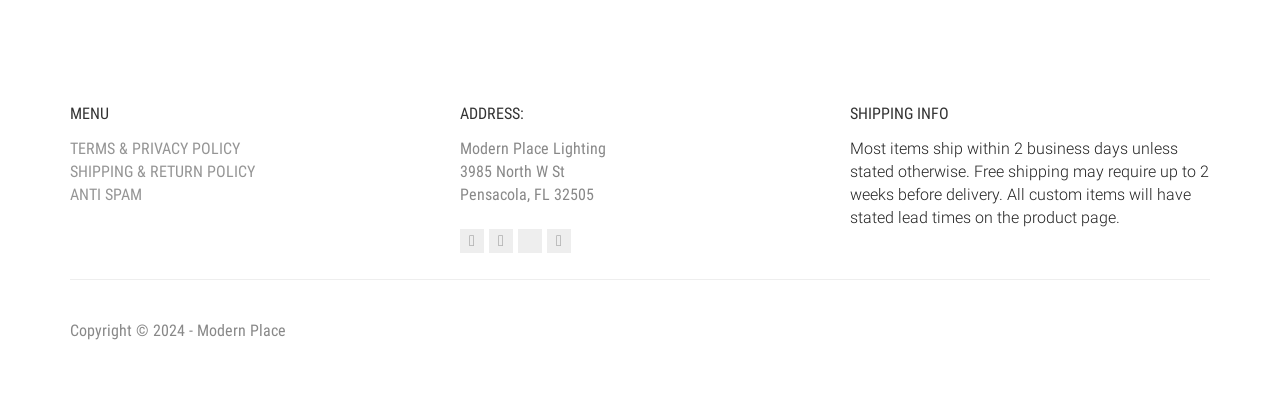What is the company name?
Based on the visual content, answer with a single word or a brief phrase.

Modern Place